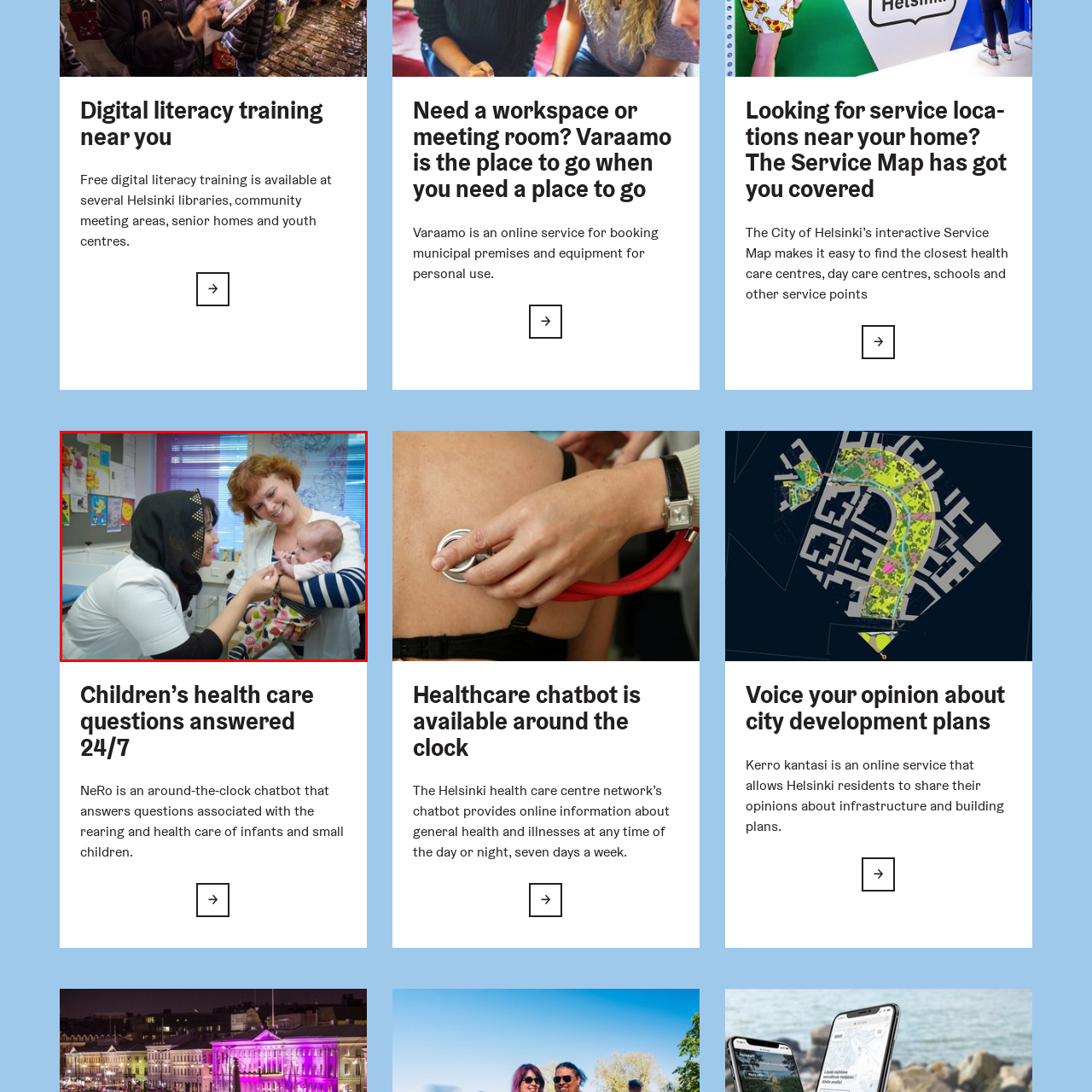Give a detailed account of the scene depicted within the red boundary.

The image captures a heartwarming moment within a healthcare setting, where two medical professionals interact with a small child. On the left, a nurse wearing a white uniform and a dark hijab gently engages with the infant, who is being held by another woman on the right. The woman cradling the baby has vibrant red hair and is dressed in a white jacket over a striped top. 

Their expressions convey warmth and care, emphasizing the nurturing environment typical in pediatric healthcare. In the background, colorful children's artwork adorns the walls, enhancing the welcoming atmosphere of this space dedicated to child health care. Notably, this scene aligns with the initiative to provide round-the-clock support for parents, as suggested by resources like NeRo, an online chatbot that answers questions concerning infant and child health.